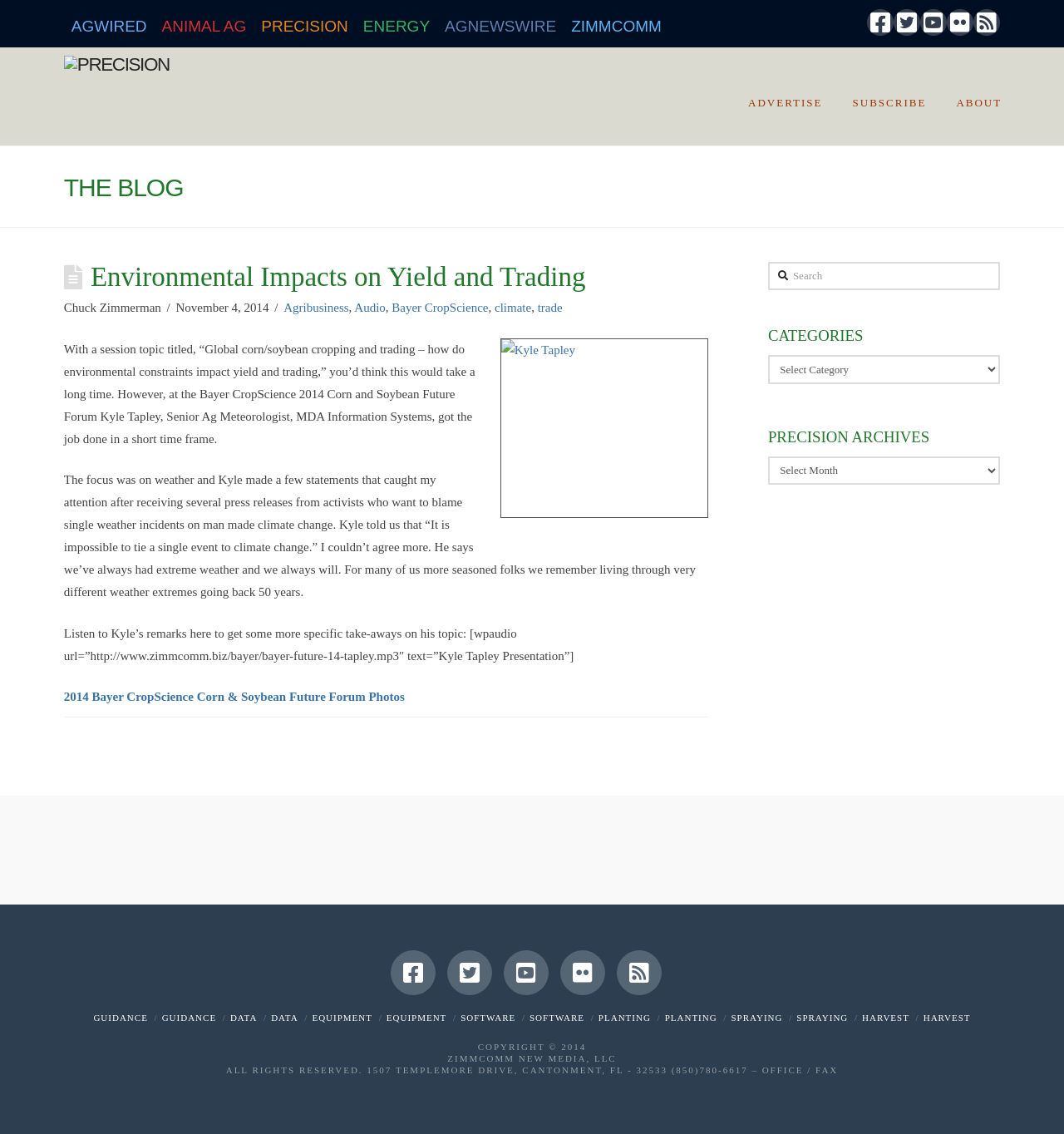Carefully observe the image and respond to the question with a detailed answer:
What is the topic of the blog post?

The topic of the blog post can be determined by reading the heading ' Environmental Impacts on Yield and Trading' which is a child element of the 'HeaderAsNonLandmark' element.